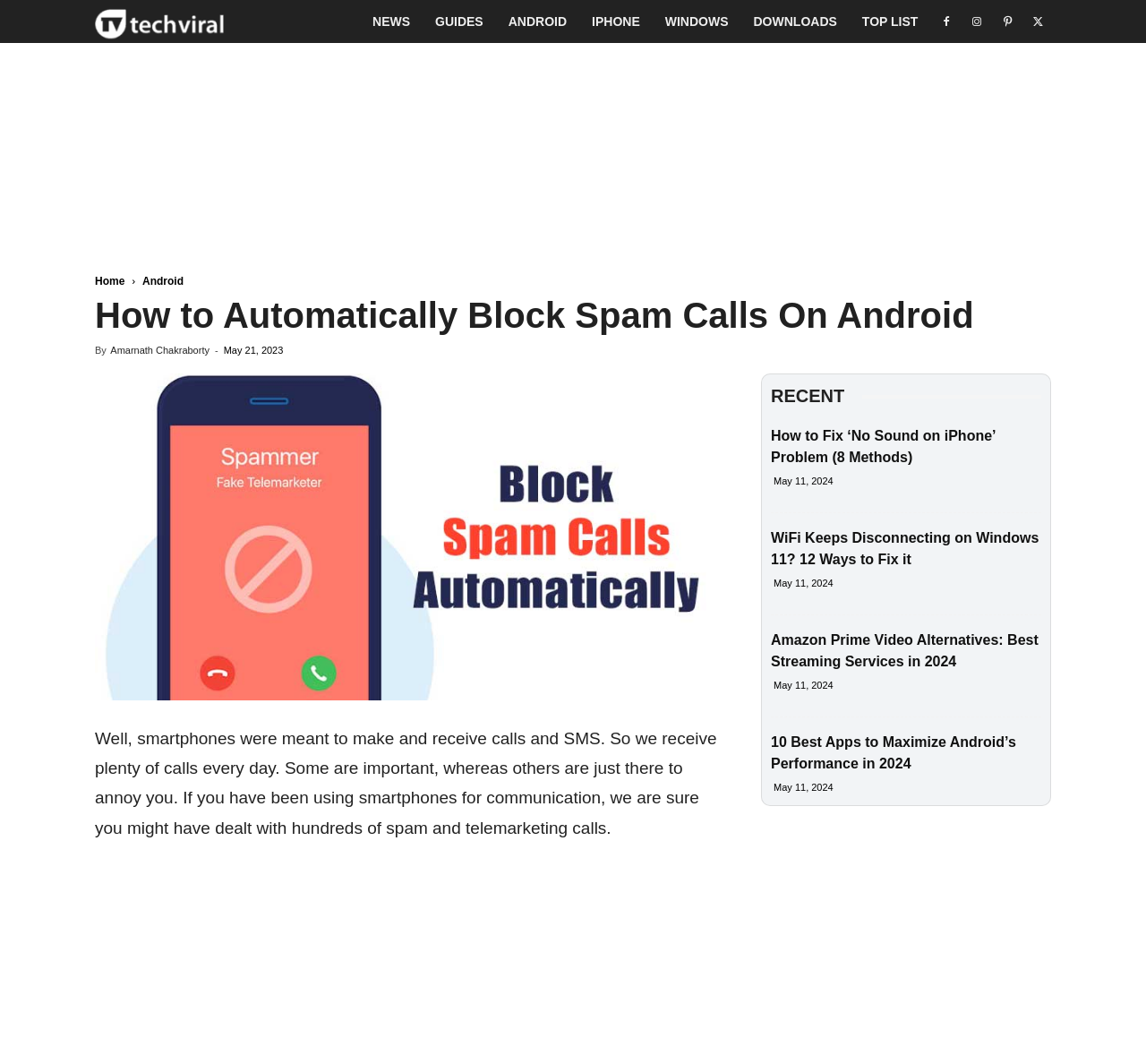Identify the bounding box coordinates of the area you need to click to perform the following instruction: "Click on the 'ANDROID' link".

[0.433, 0.0, 0.506, 0.04]